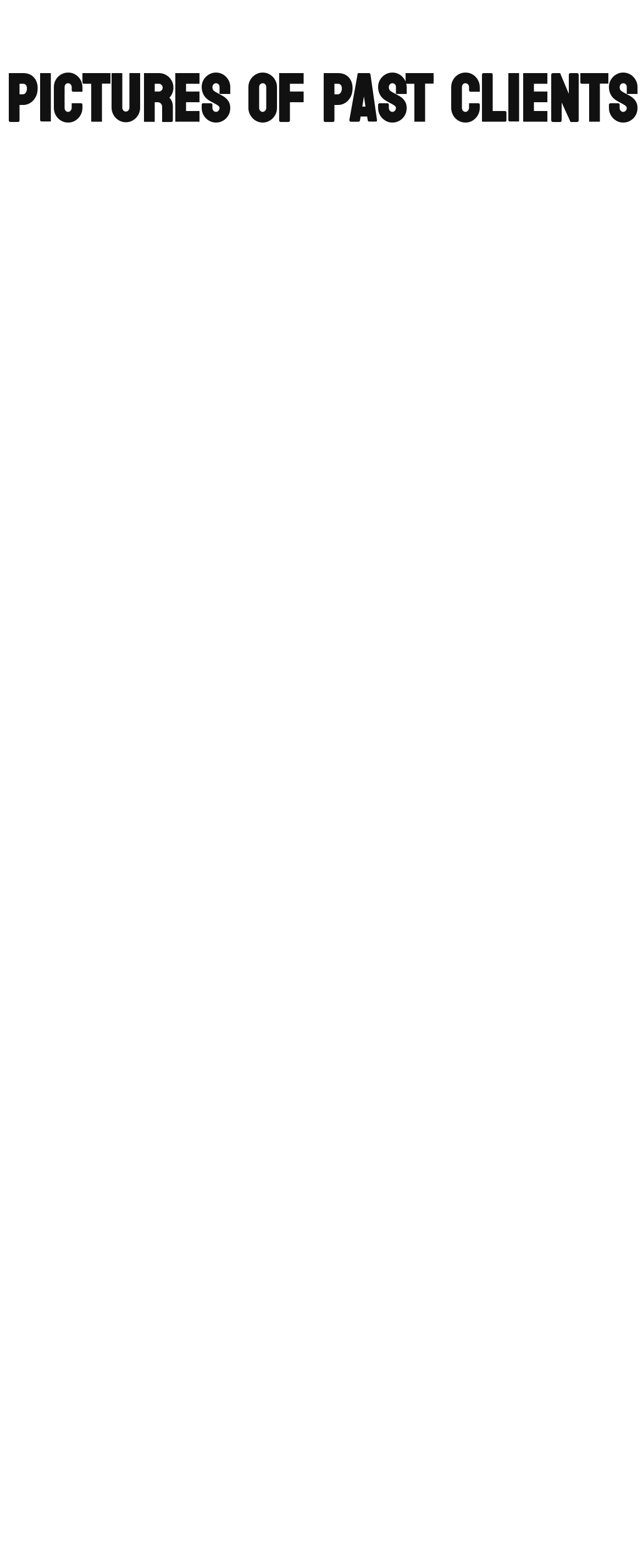Is there a specific order to the deer hunt categories?
By examining the image, provide a one-word or phrase answer.

No